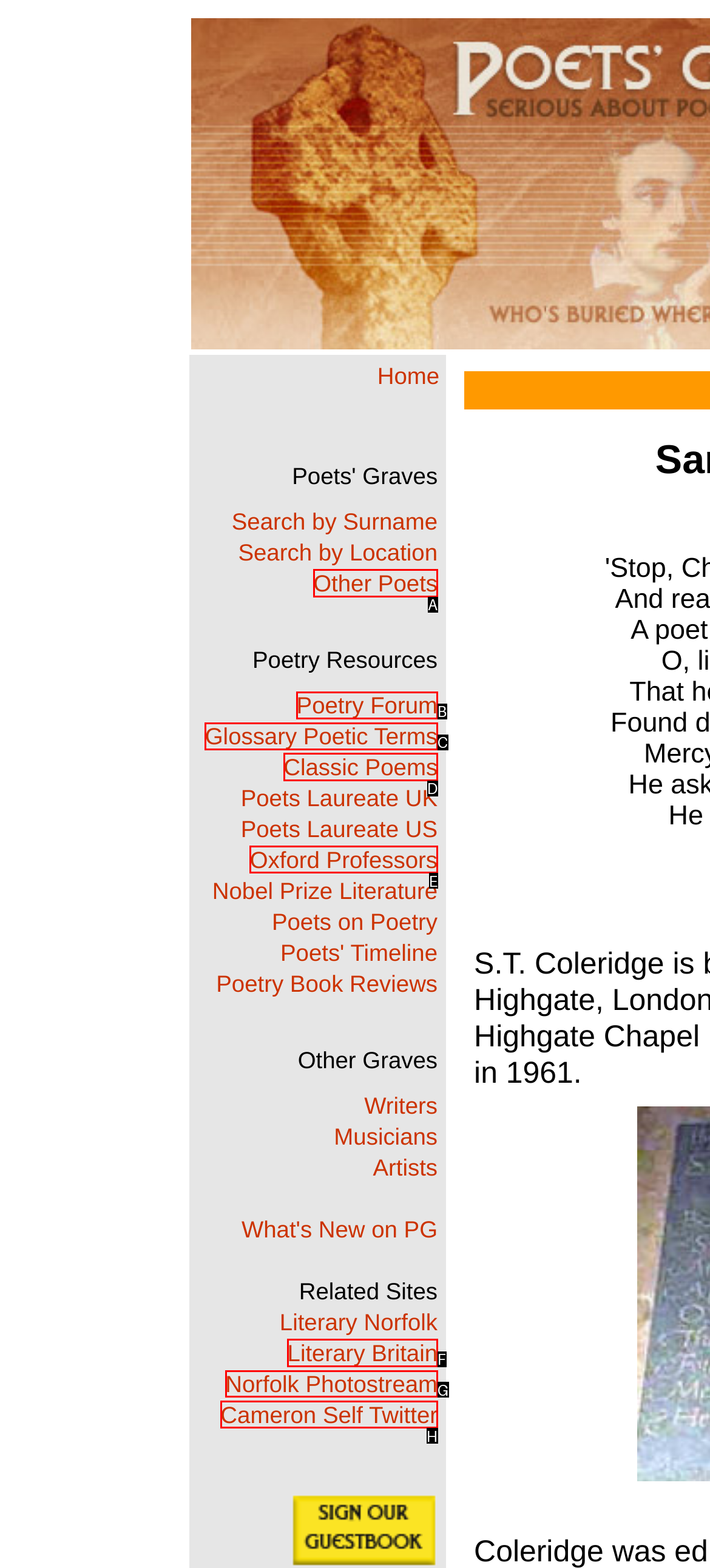Given the description: Classic Poems, pick the option that matches best and answer with the corresponding letter directly.

D